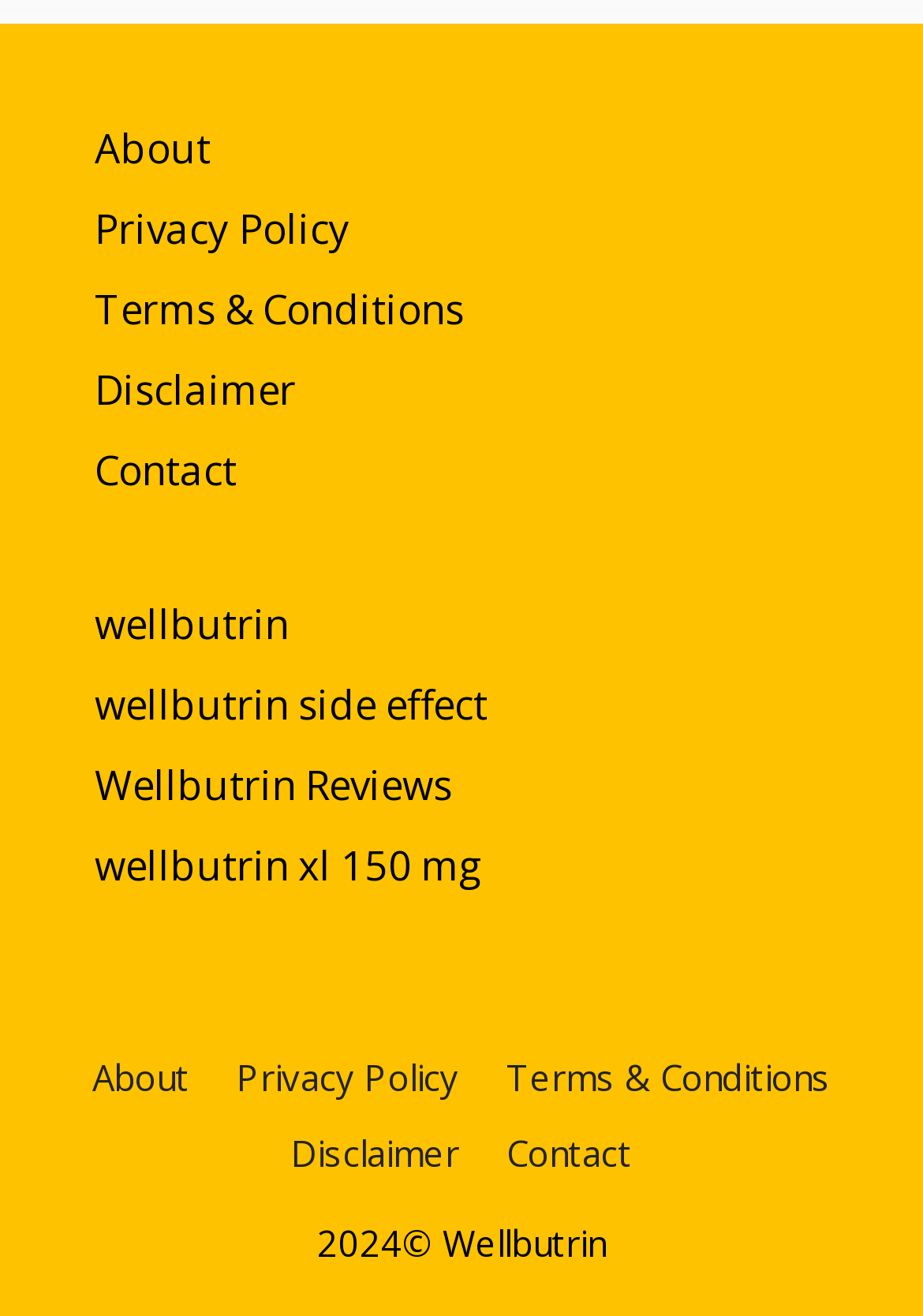What are the side effects of Wellbutrin mentioned on the webpage?
Look at the image and provide a short answer using one word or a phrase.

Wellbutrin side effect